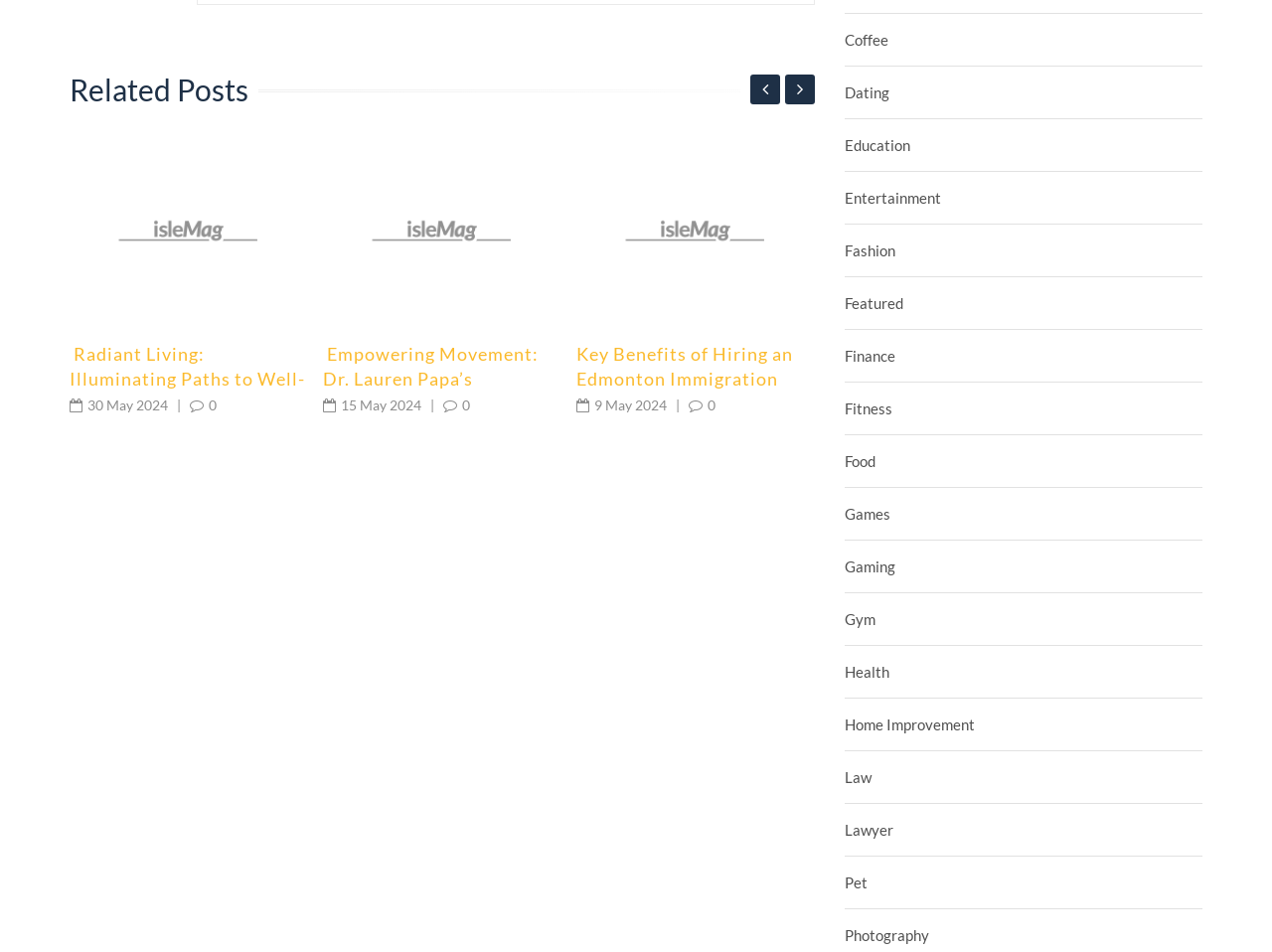How many related posts are displayed on the webpage?
Using the information from the image, give a concise answer in one word or a short phrase.

4